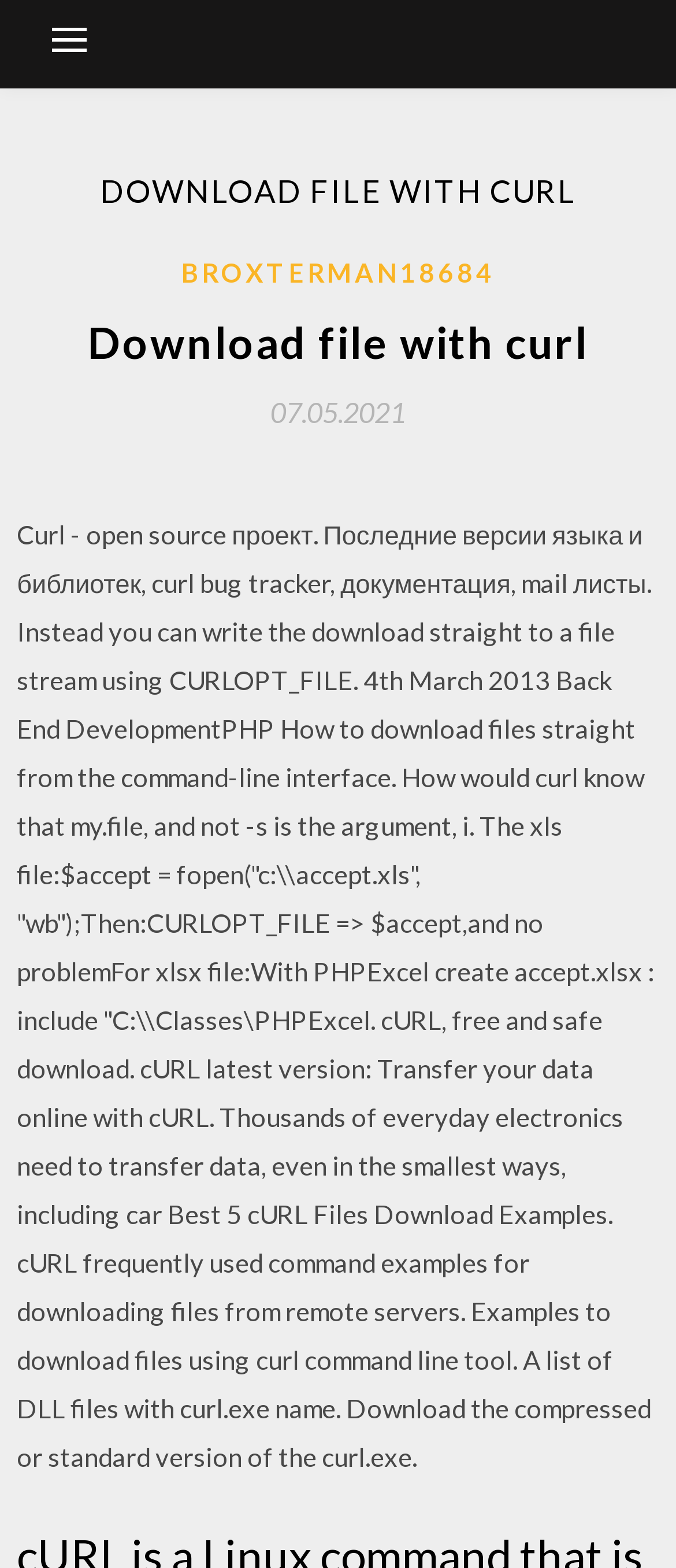Provide the bounding box coordinates of the HTML element described as: "title="Search"". The bounding box coordinates should be four float numbers between 0 and 1, i.e., [left, top, right, bottom].

None